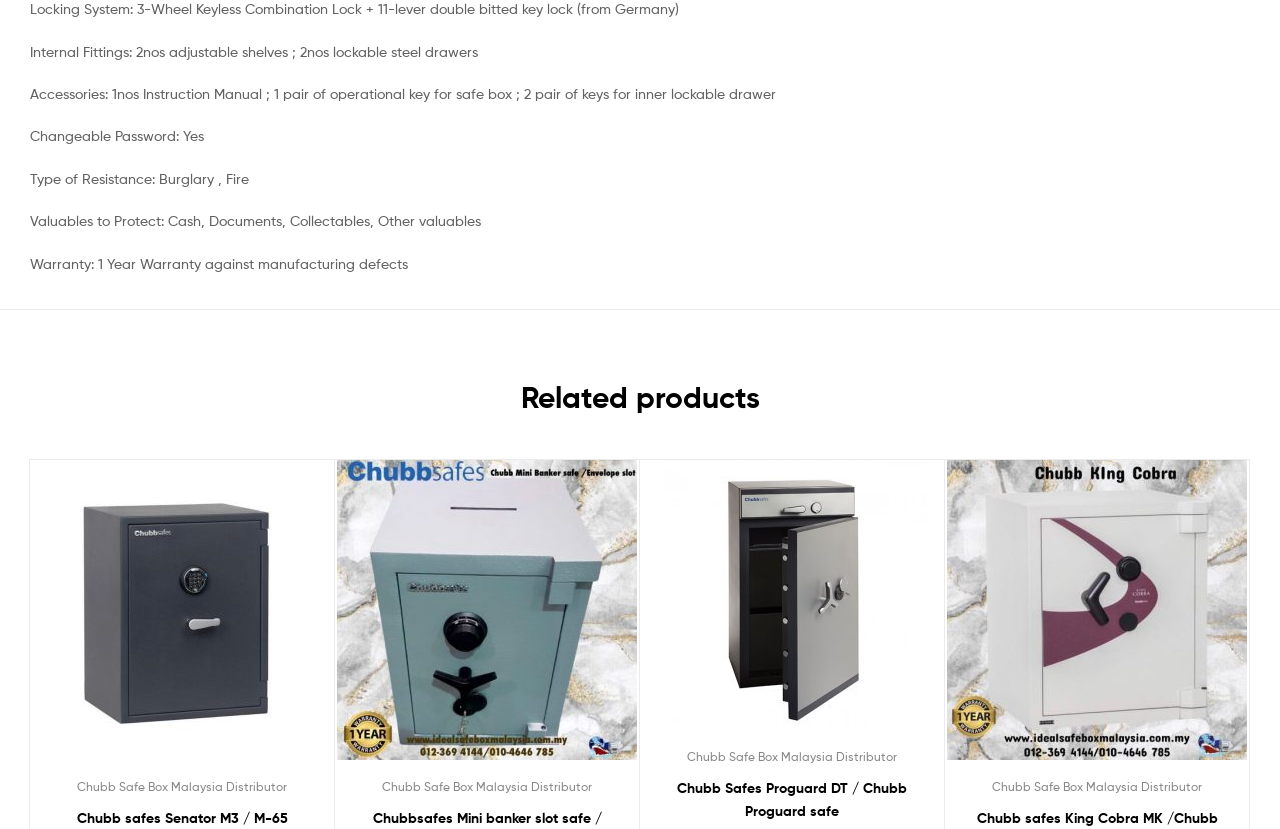Could you indicate the bounding box coordinates of the region to click in order to complete this instruction: "View Chubb Safes Proguard DT / Chubb Proguard safe".

[0.512, 0.938, 0.726, 0.992]